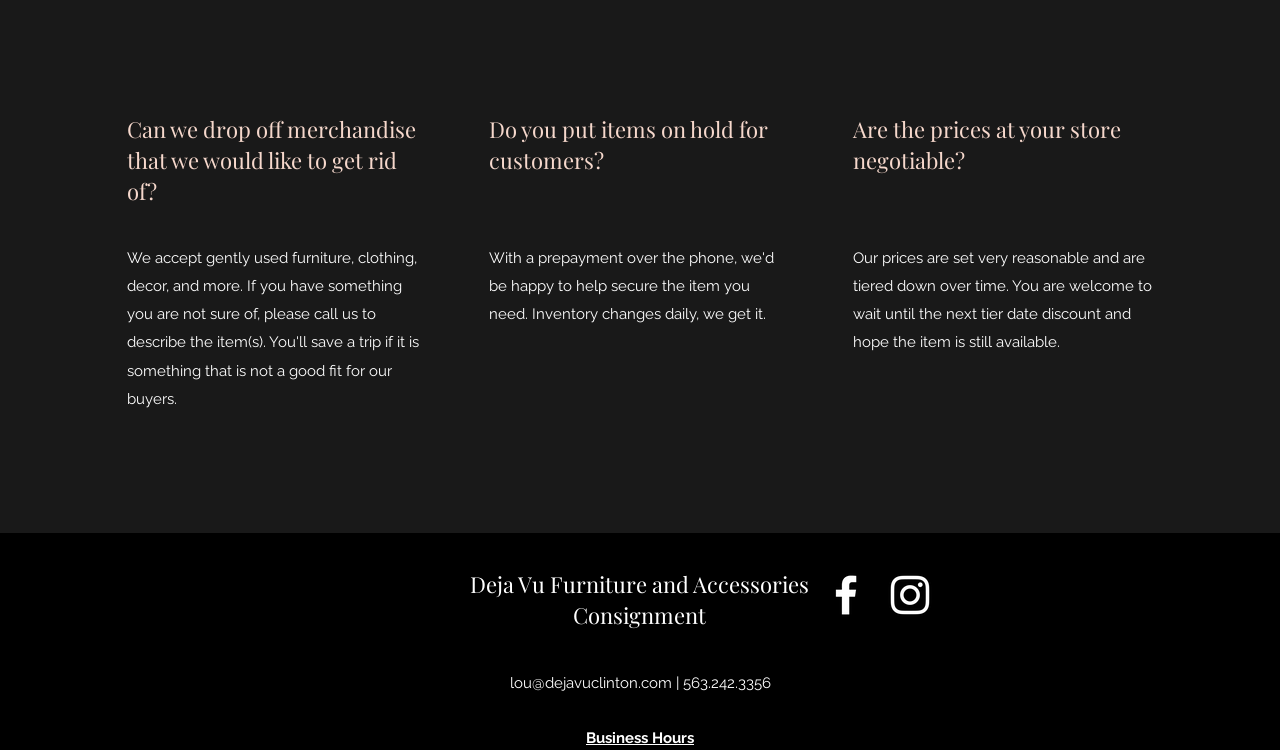Extract the bounding box coordinates of the UI element described: "aria-label="Instagram"". Provide the coordinates in the format [left, top, right, bottom] with values ranging from 0 to 1.

[0.691, 0.759, 0.731, 0.828]